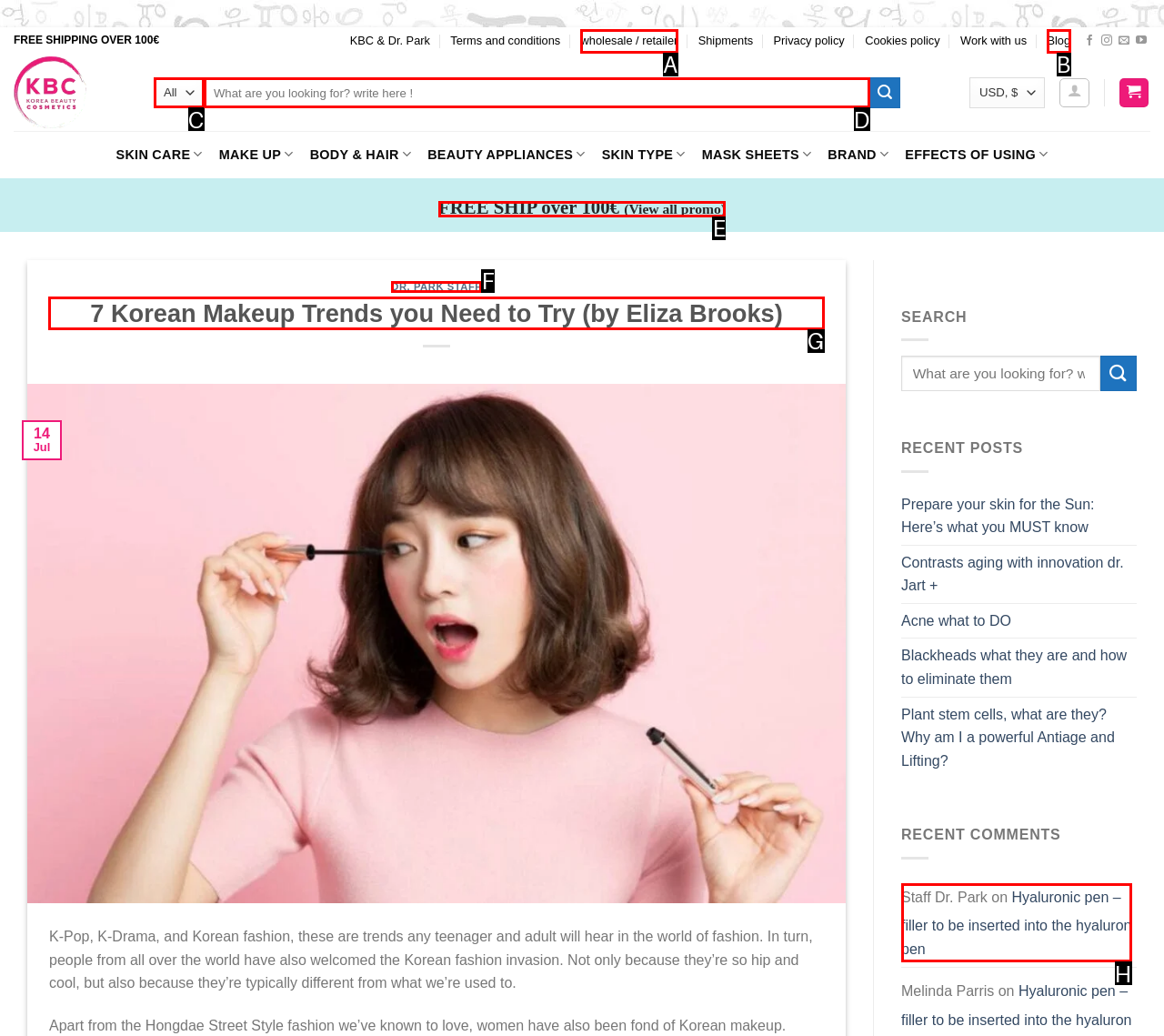Determine which UI element I need to click to achieve the following task: Read about 7 Korean Makeup Trends Provide your answer as the letter of the selected option.

G